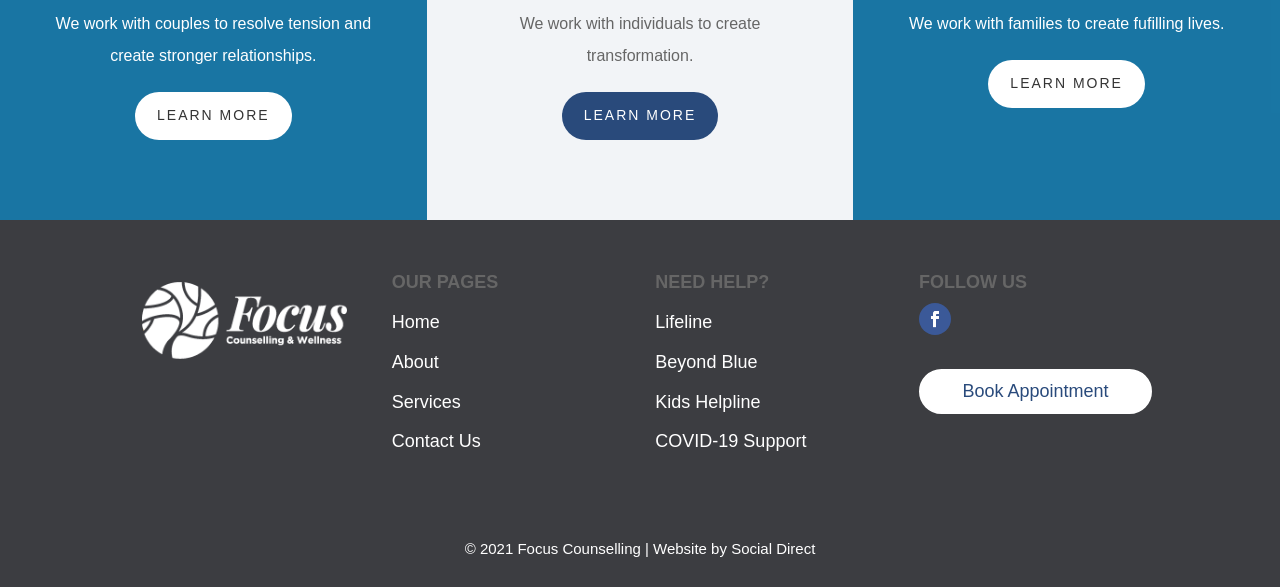Please specify the coordinates of the bounding box for the element that should be clicked to carry out this instruction: "Visit the about page". The coordinates must be four float numbers between 0 and 1, formatted as [left, top, right, bottom].

[0.306, 0.6, 0.343, 0.634]